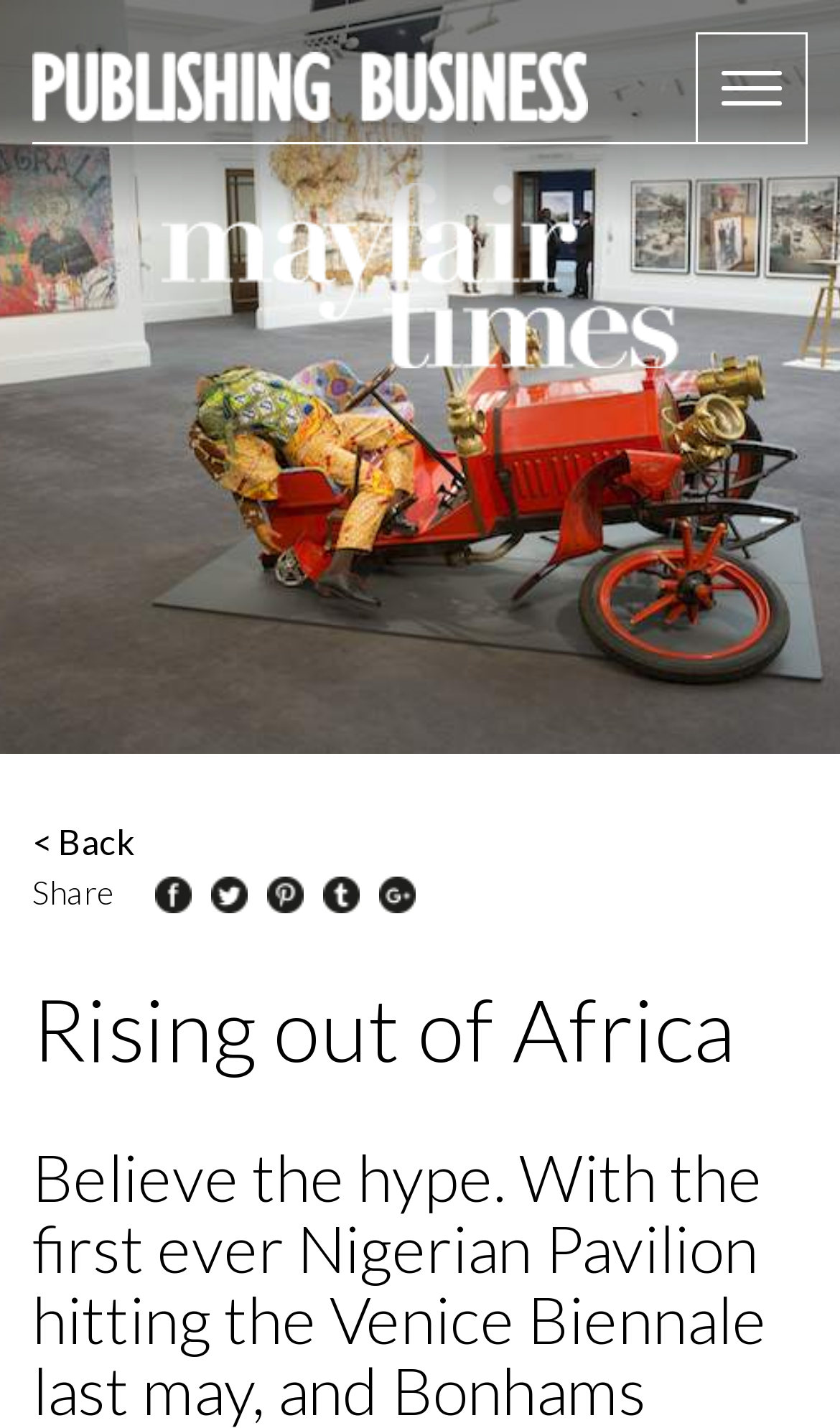Provide a one-word or short-phrase answer to the question:
Is there a 'Back' button on the webpage?

Yes